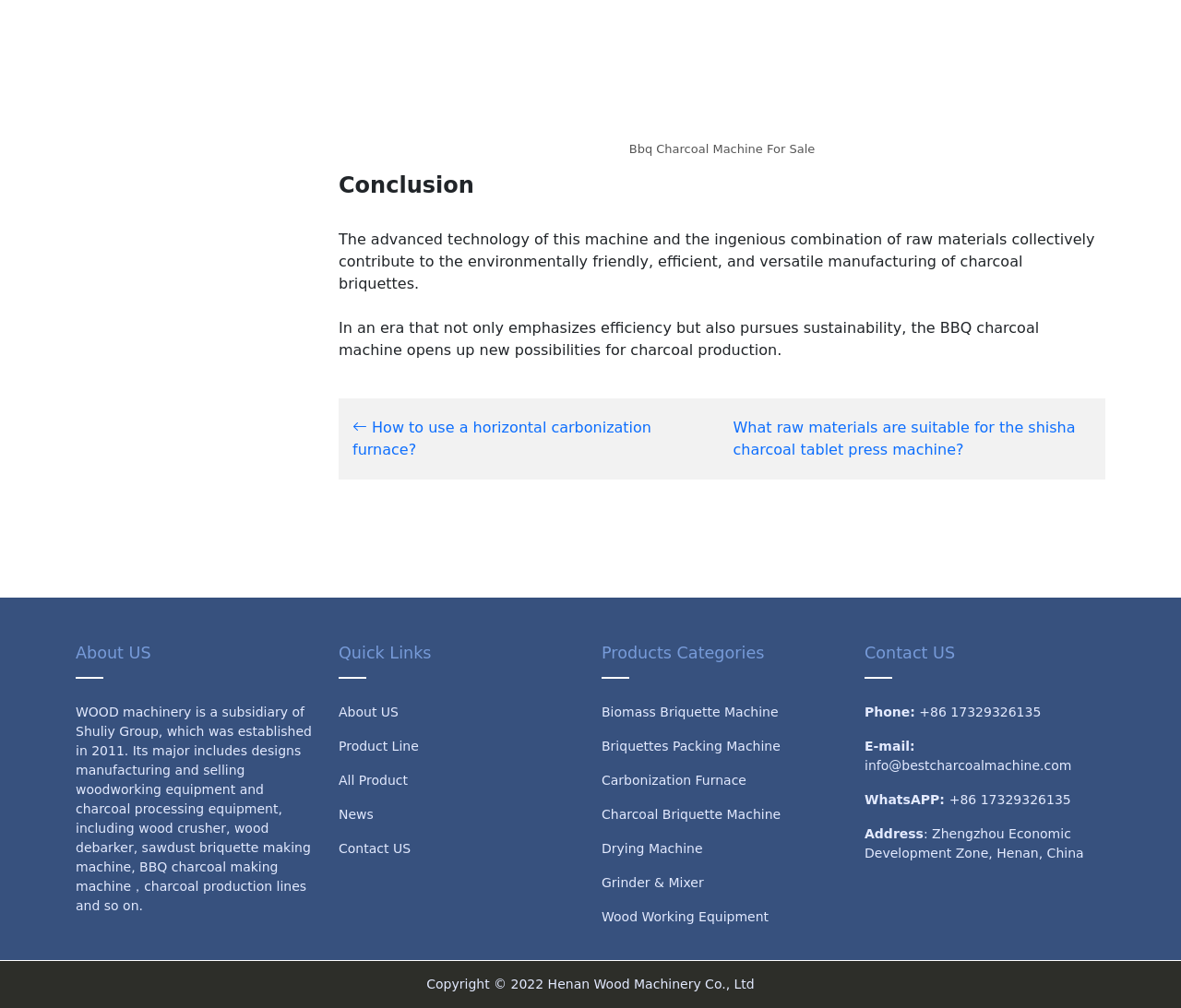Given the following UI element description: "About", find the bounding box coordinates in the webpage screenshot.

None